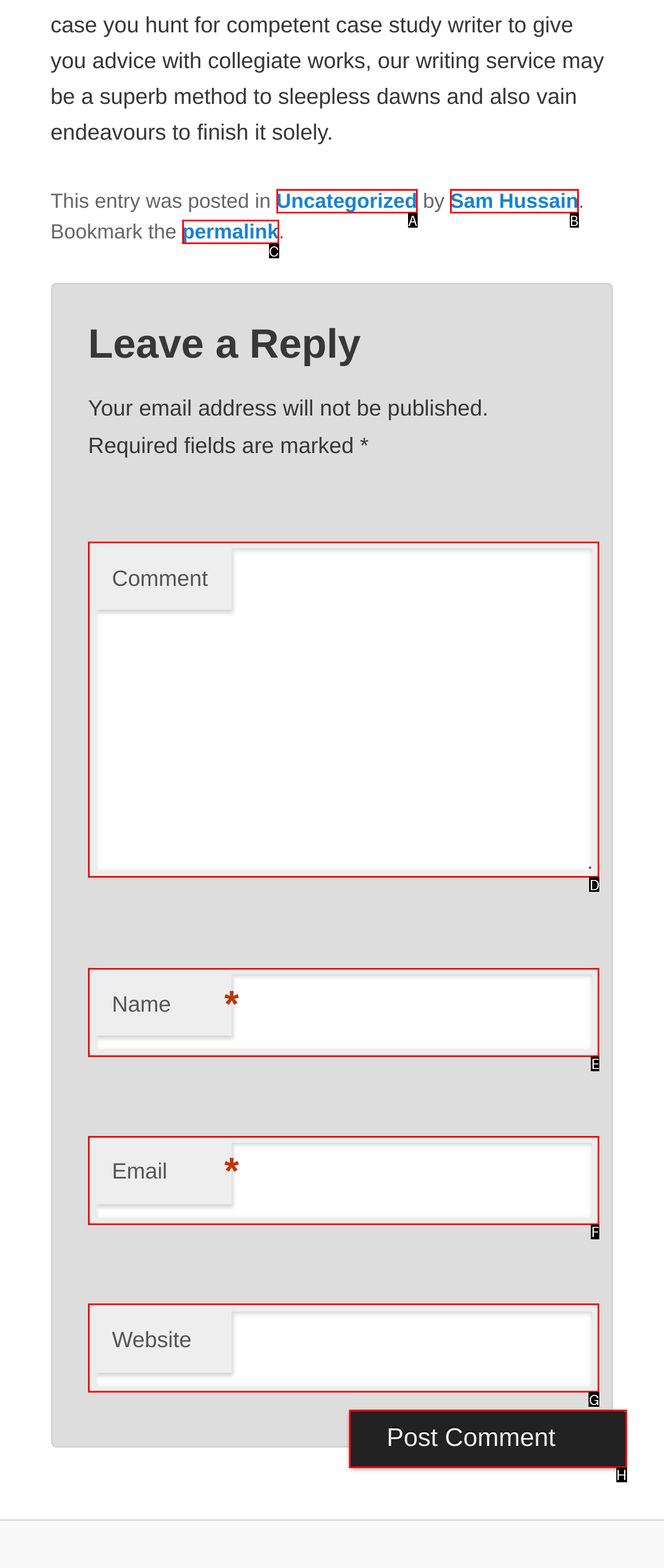Indicate the HTML element that should be clicked to perform the task: Post a comment Reply with the letter corresponding to the chosen option.

H